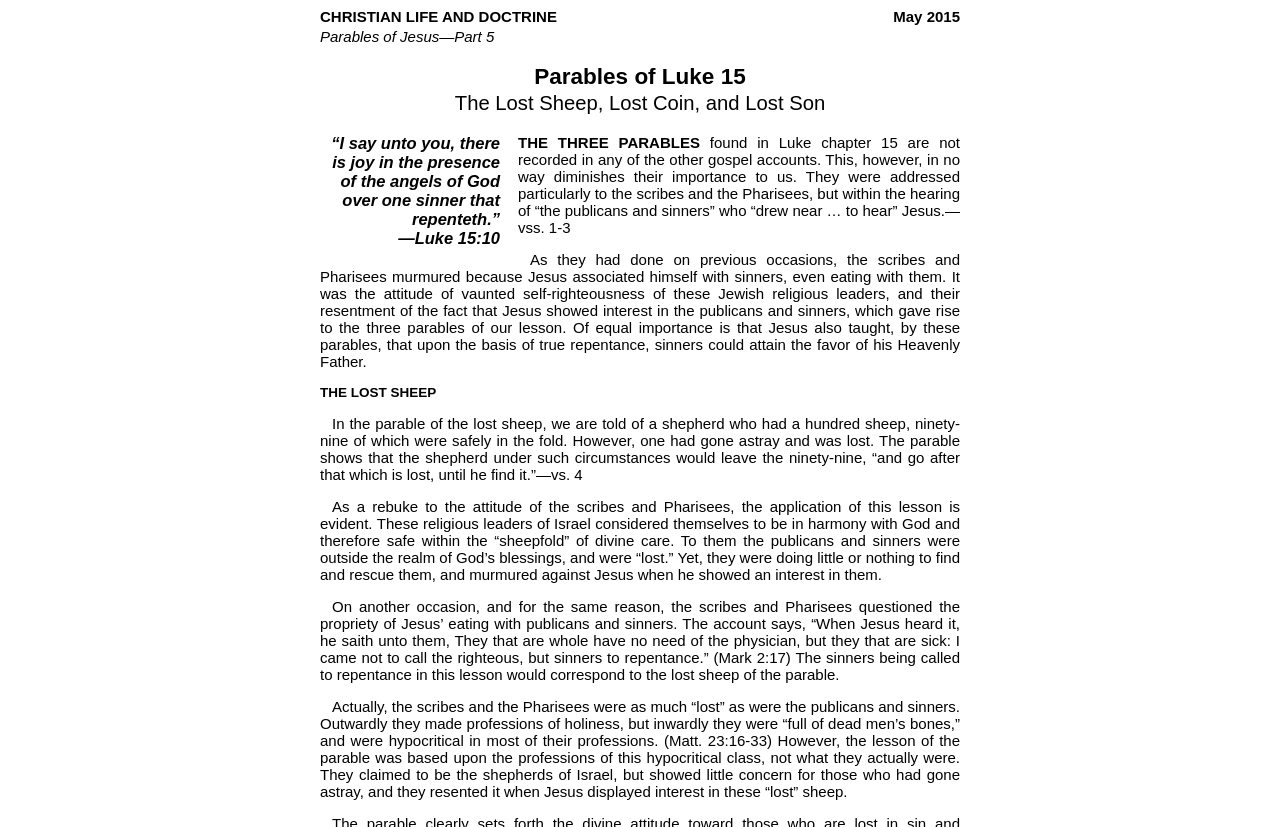Convey a detailed summary of the webpage, mentioning all key elements.

This webpage is an article from the Christian Life and Doctrine section of The Dawn Magazine, published in May 2015. At the top, there is a header section with the title "CHRISTIAN LIFE AND DOCTRINE" and the publication date "May 2015". Below this, there is a main heading "Parables of Jesus—Part 5" followed by a subheading "Parables of Luke 15 The Lost Sheep, Lost Coin, and Lost Son".

The article begins with a quote from Luke 15:10, "“I say unto you, there is joy in the presence of the angels of God over one sinner that repenteth.”", which is centered on the page. This is followed by a section titled "THE THREE PARABLES" that discusses the importance of the parables found in Luke chapter 15.

The main content of the article is divided into sections, each focusing on one of the three parables. The first section, "THE LOST SHEEP", describes the parable of the lost sheep and its application to the attitude of the scribes and Pharisees. This section consists of four paragraphs of text, with the first paragraph describing the parable and the subsequent paragraphs explaining its meaning and relevance.

Throughout the article, there are no images, but the text is organized into clear sections with headings and subheadings, making it easy to follow. The layout is clean, with a clear hierarchy of information, and the text is concise and informative.